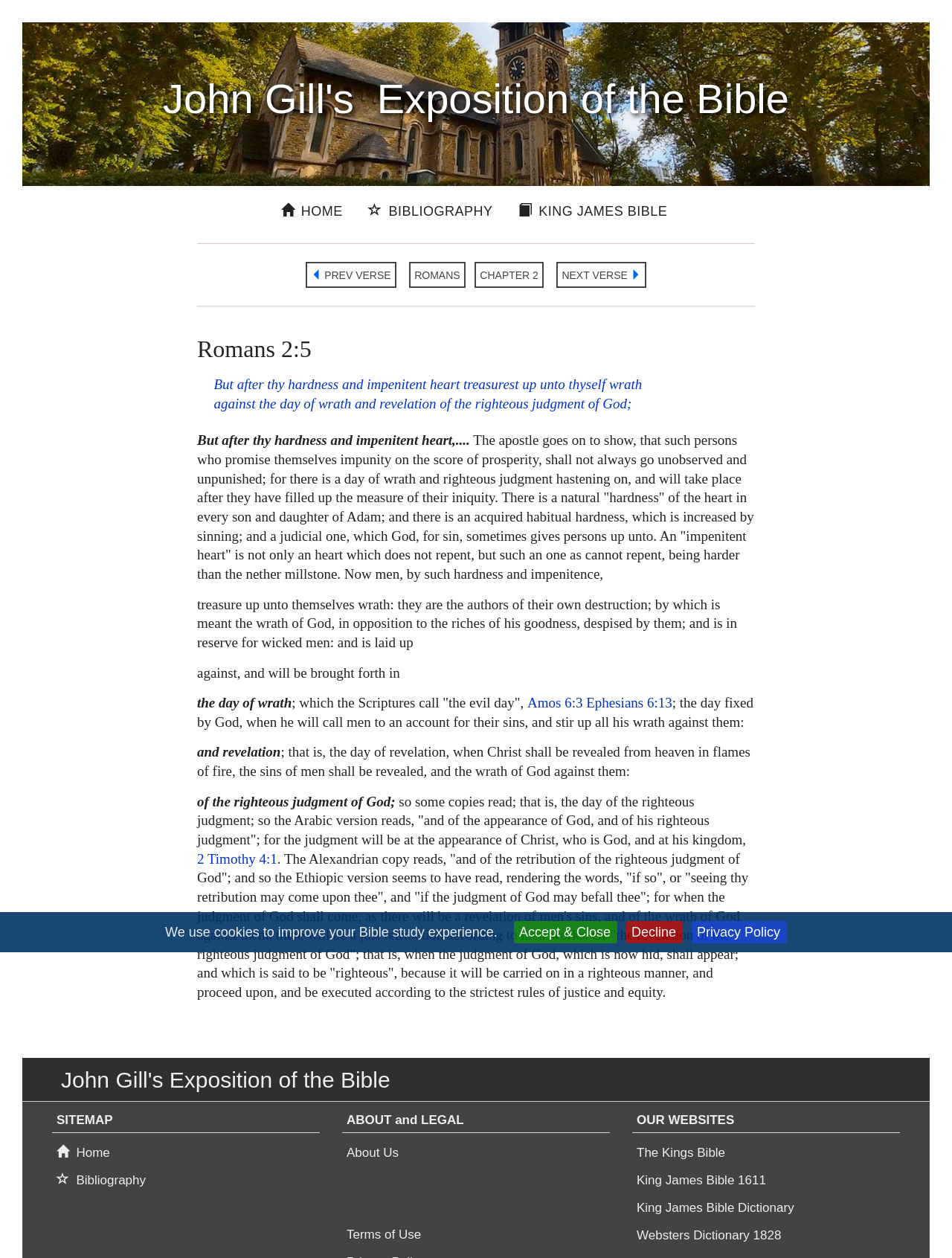Using the information shown in the image, answer the question with as much detail as possible: What is the Bible chapter being explained?

The webpage is explaining a specific verse in the Bible, Romans 2:5, and the chapter is indicated by the link 'CHAPTER 2' in the navigation section.